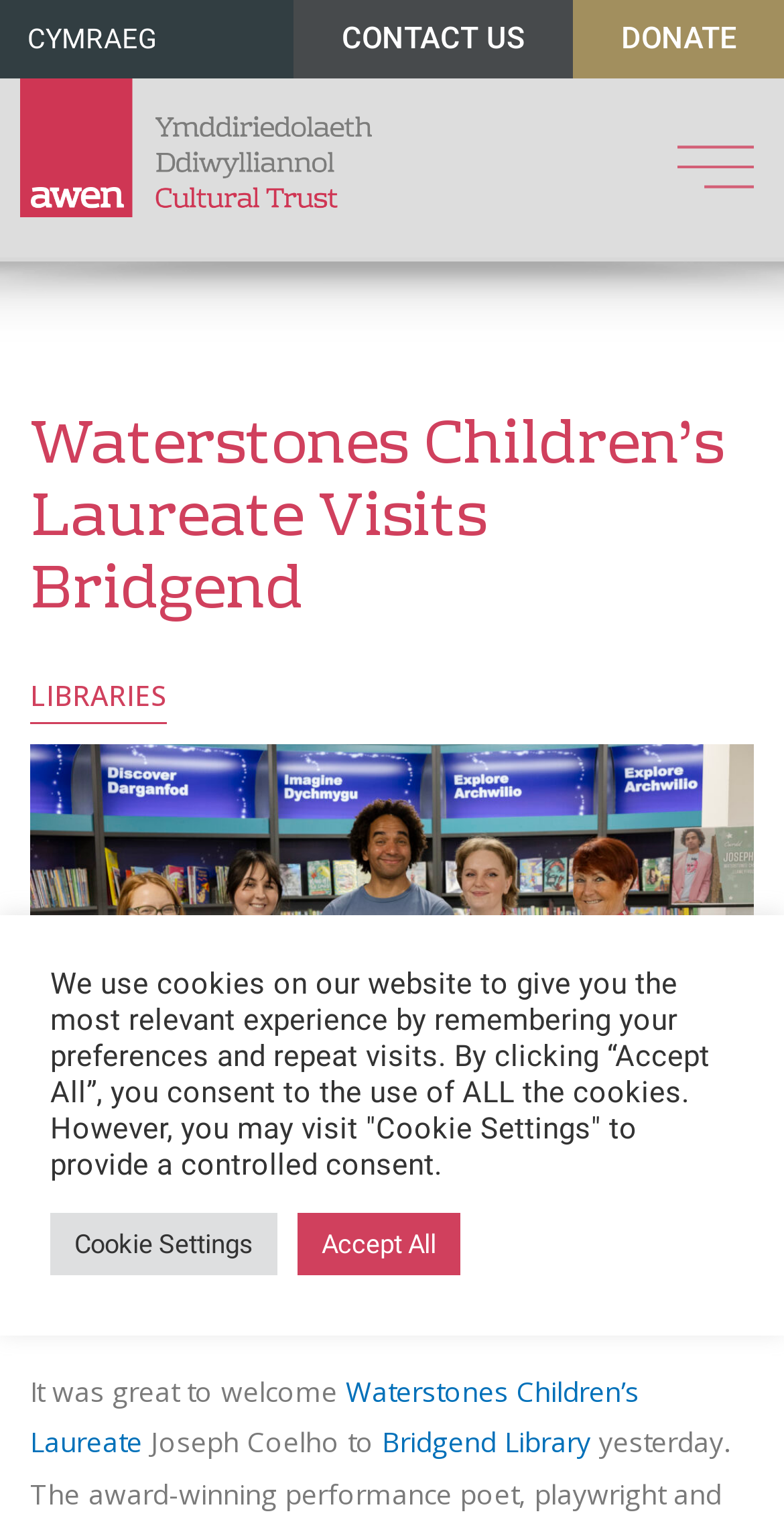Using the format (top-left x, top-left y, bottom-right x, bottom-right y), and given the element description, identify the bounding box coordinates within the screenshot: Waterstones Children’s Laureate

[0.038, 0.897, 0.815, 0.955]